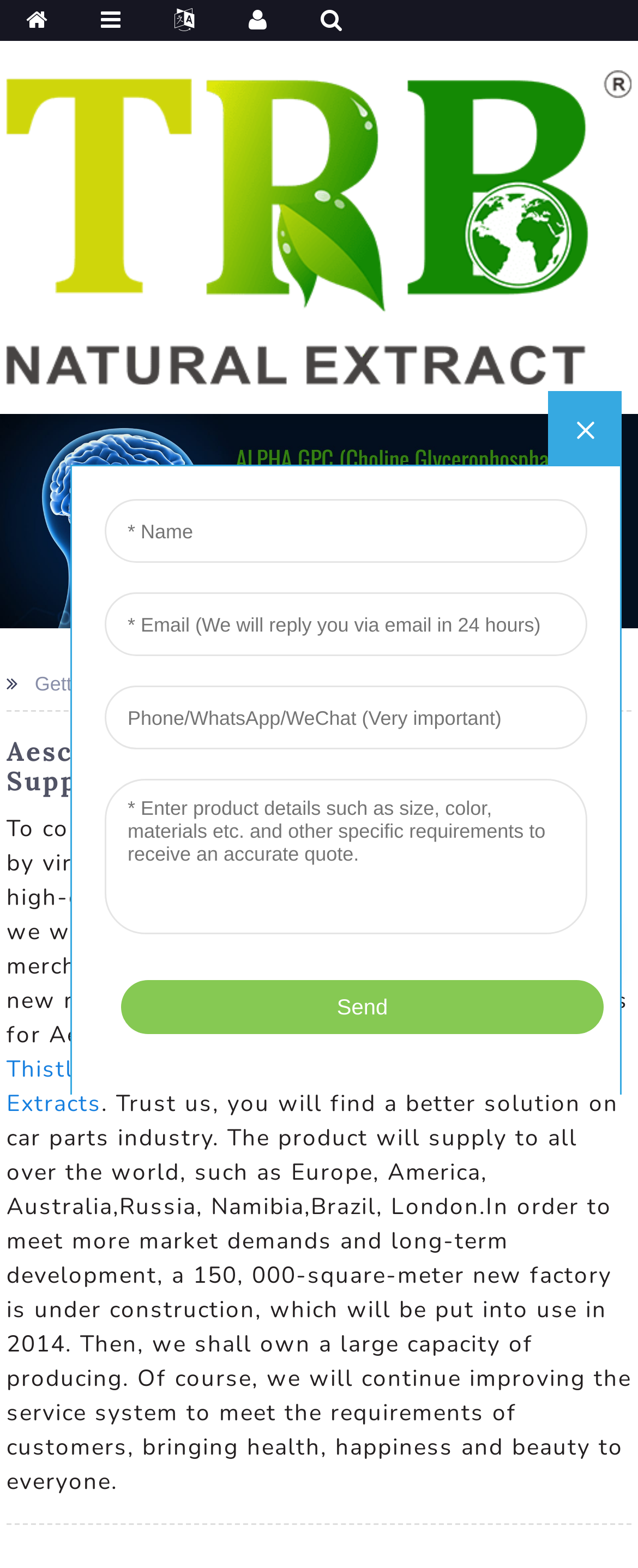Where are the company's products supplied to?
Look at the image and answer with only one word or phrase.

Europe, America, Australia, etc.